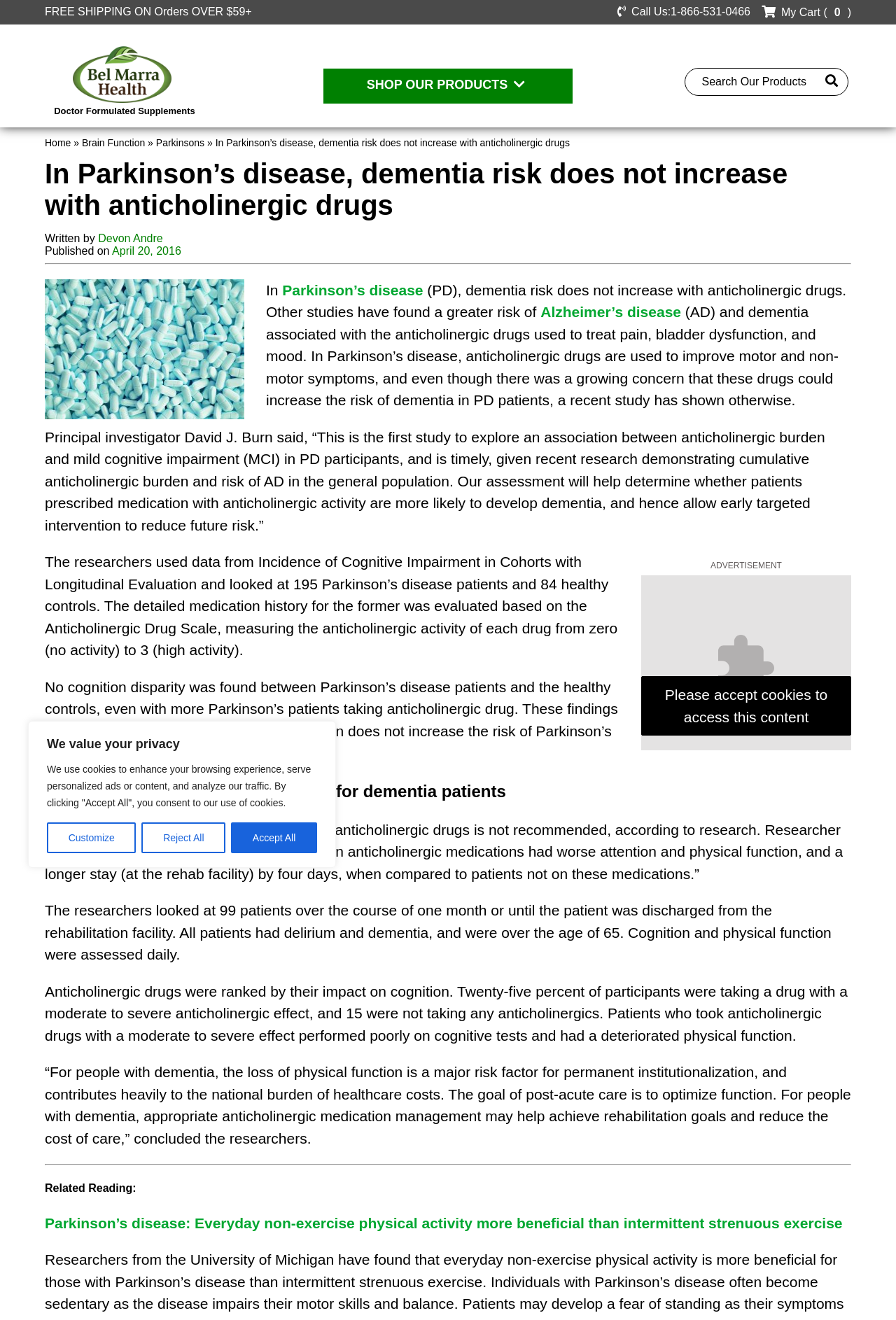Please identify the bounding box coordinates of the element on the webpage that should be clicked to follow this instruction: "Read about brain function". The bounding box coordinates should be given as four float numbers between 0 and 1, formatted as [left, top, right, bottom].

[0.091, 0.104, 0.162, 0.112]